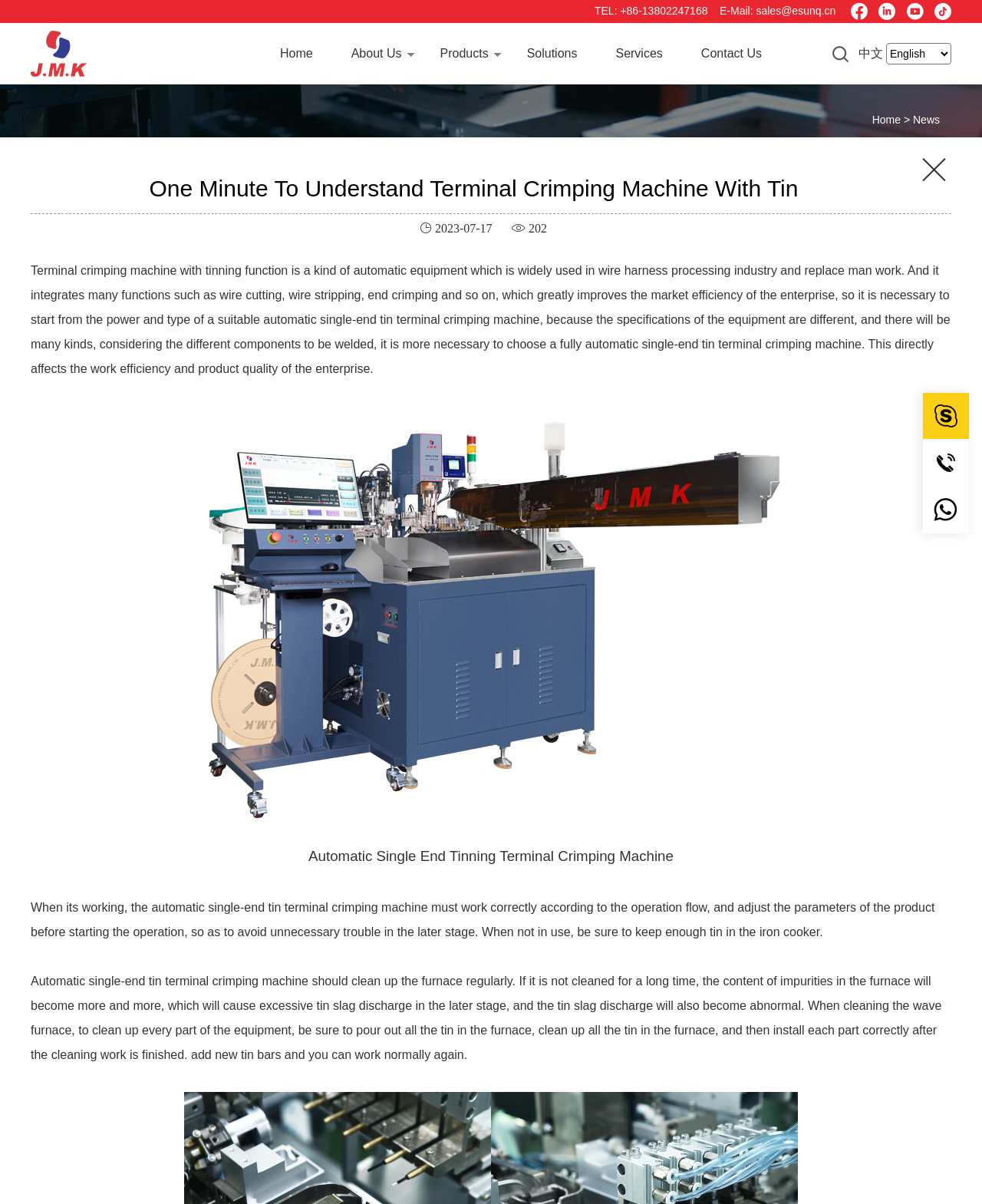How often should the furnace be cleaned?
Look at the screenshot and respond with a single word or phrase.

Regularly